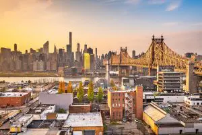Refer to the image and provide an in-depth answer to the question: 
What is the time of day depicted in the image?

The caption describes the scene as having a warm sunset casting a golden hue across the scene, indicating that the image is taken during the time of day when the sun is setting.